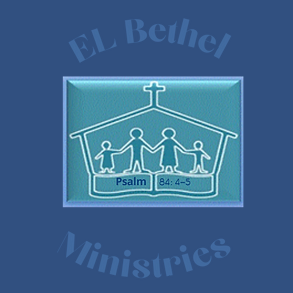Provide a one-word or short-phrase response to the question:
What is inscribed at the bottom of the logo?

Psalm 84: 4-5